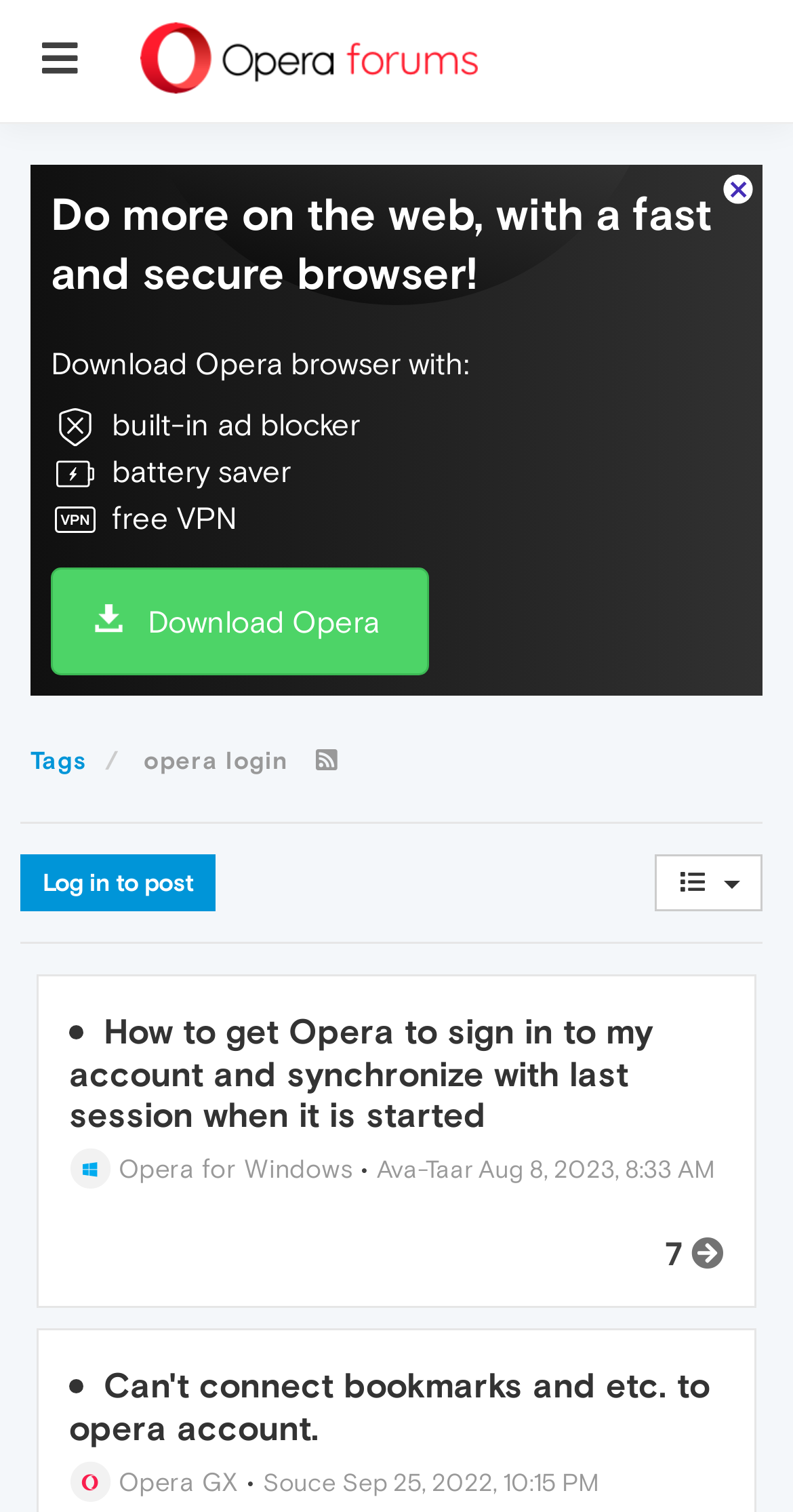How many topics are tagged under 'opera login'?
Give a detailed explanation using the information visible in the image.

Based on the webpage, there are multiple topics tagged under 'opera login' as there are several headings and links related to this topic, such as 'How to get Opera to sign in to my account and synchronize with last session when it is started' and 'Can't connect bookmarks and etc. to opera account.'